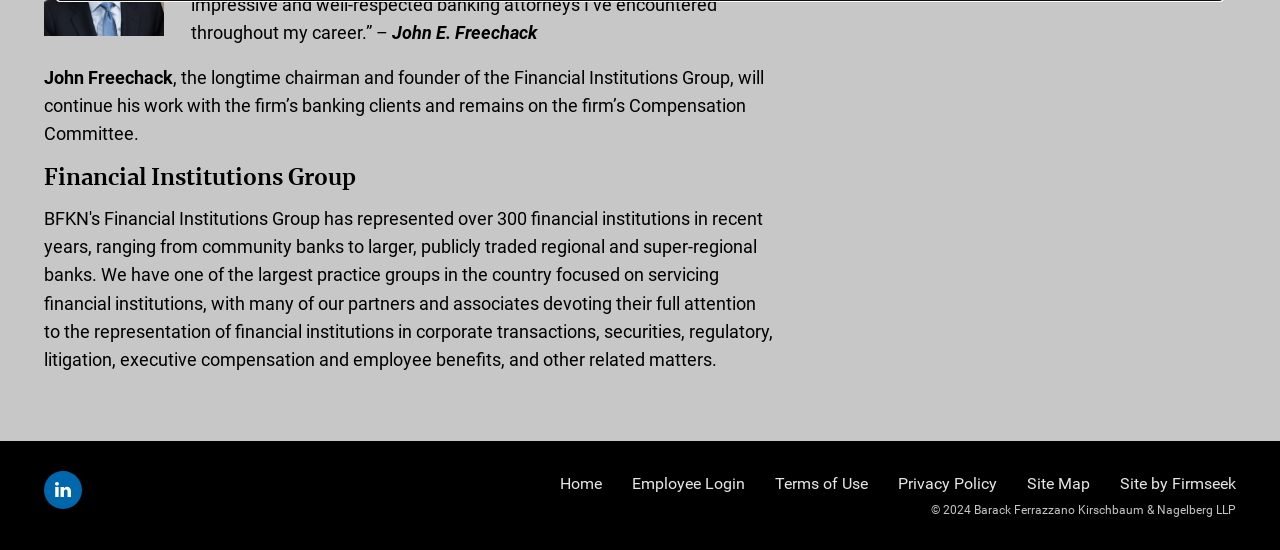Bounding box coordinates must be specified in the format (top-left x, top-left y, bottom-right x, bottom-right y). All values should be floating point numbers between 0 and 1. What are the bounding box coordinates of the UI element described as: Site Map

[0.802, 0.861, 0.852, 0.896]